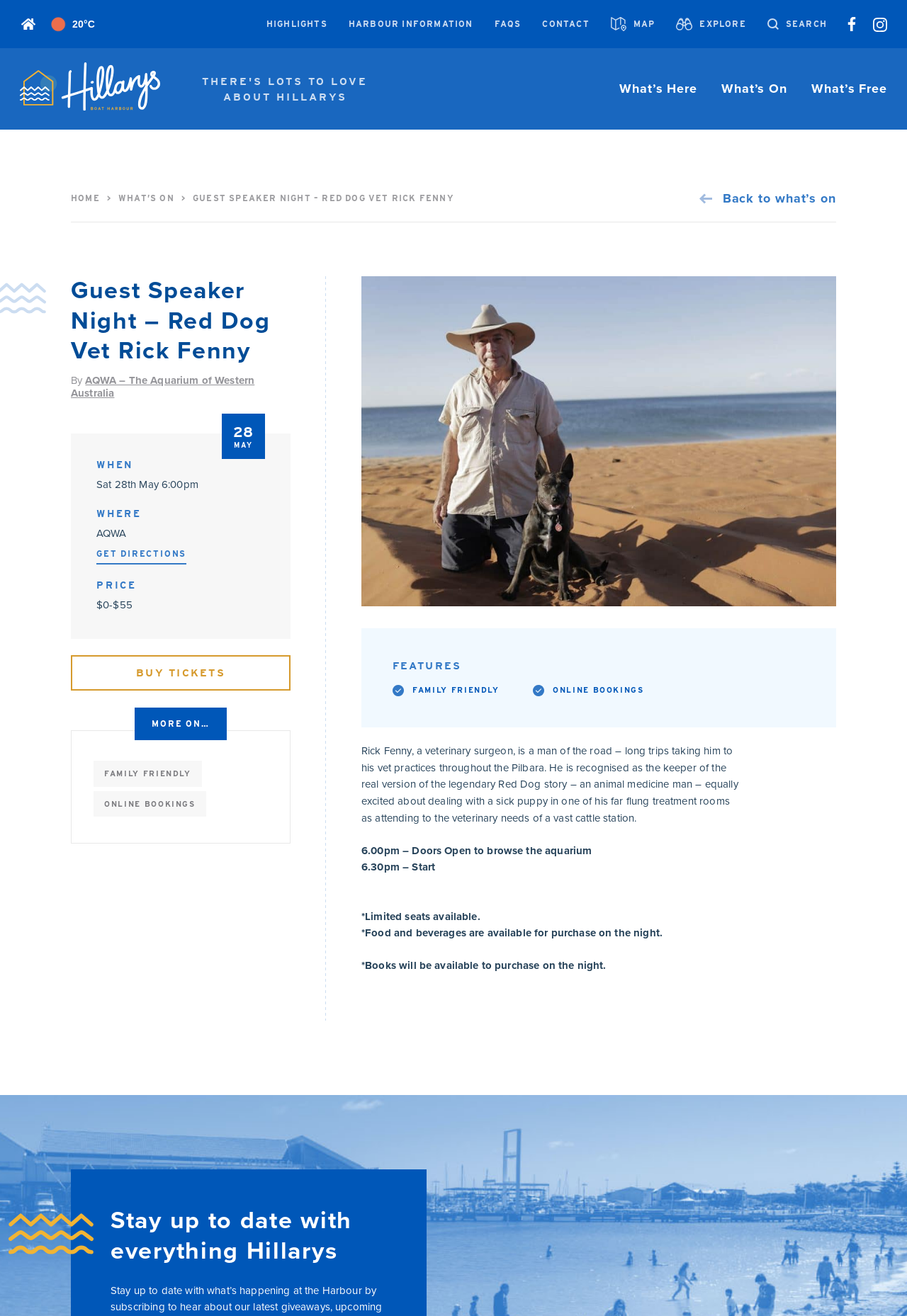Find and specify the bounding box coordinates that correspond to the clickable region for the instruction: "Click the 'EXPLORE' button".

[0.734, 0.006, 0.834, 0.03]